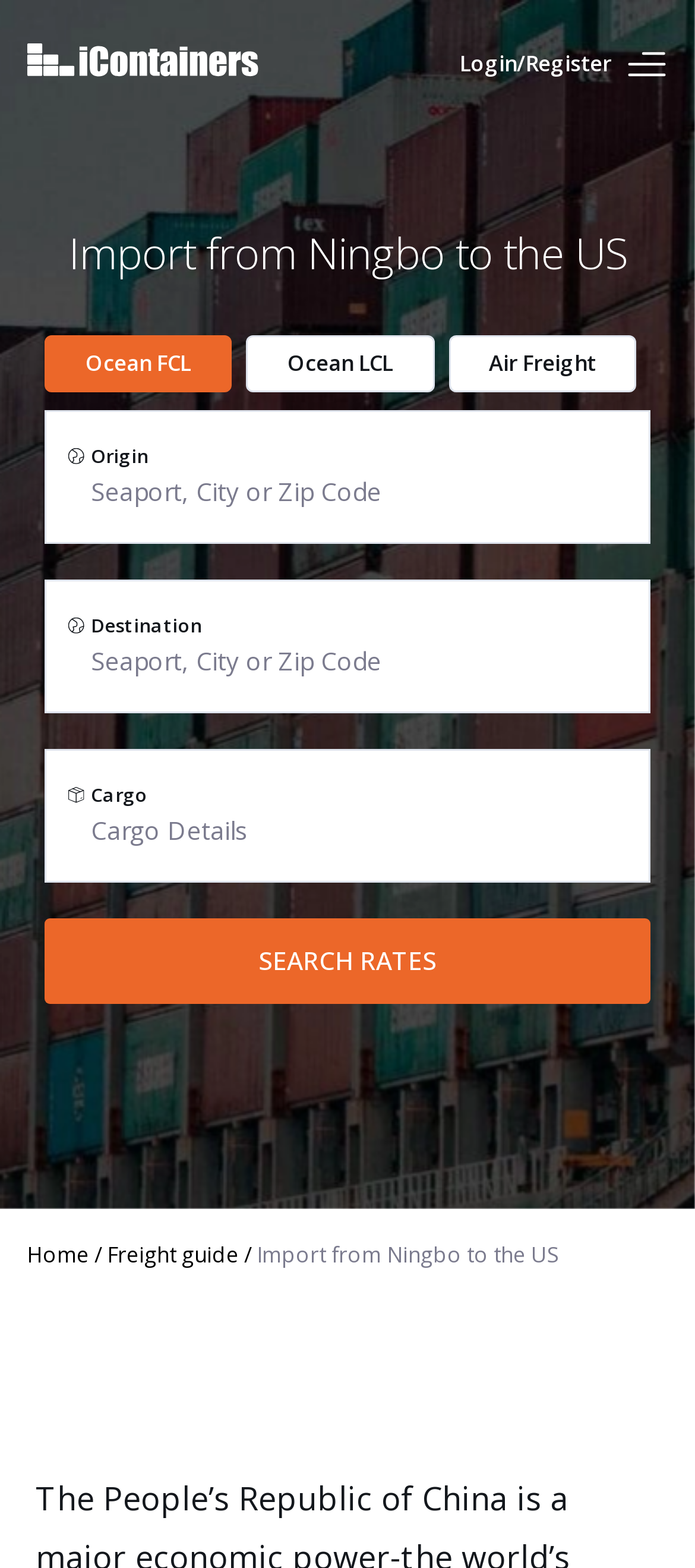Reply to the question with a brief word or phrase: What types of freight services are offered?

Ocean FCL, Ocean LCL, Air Freight